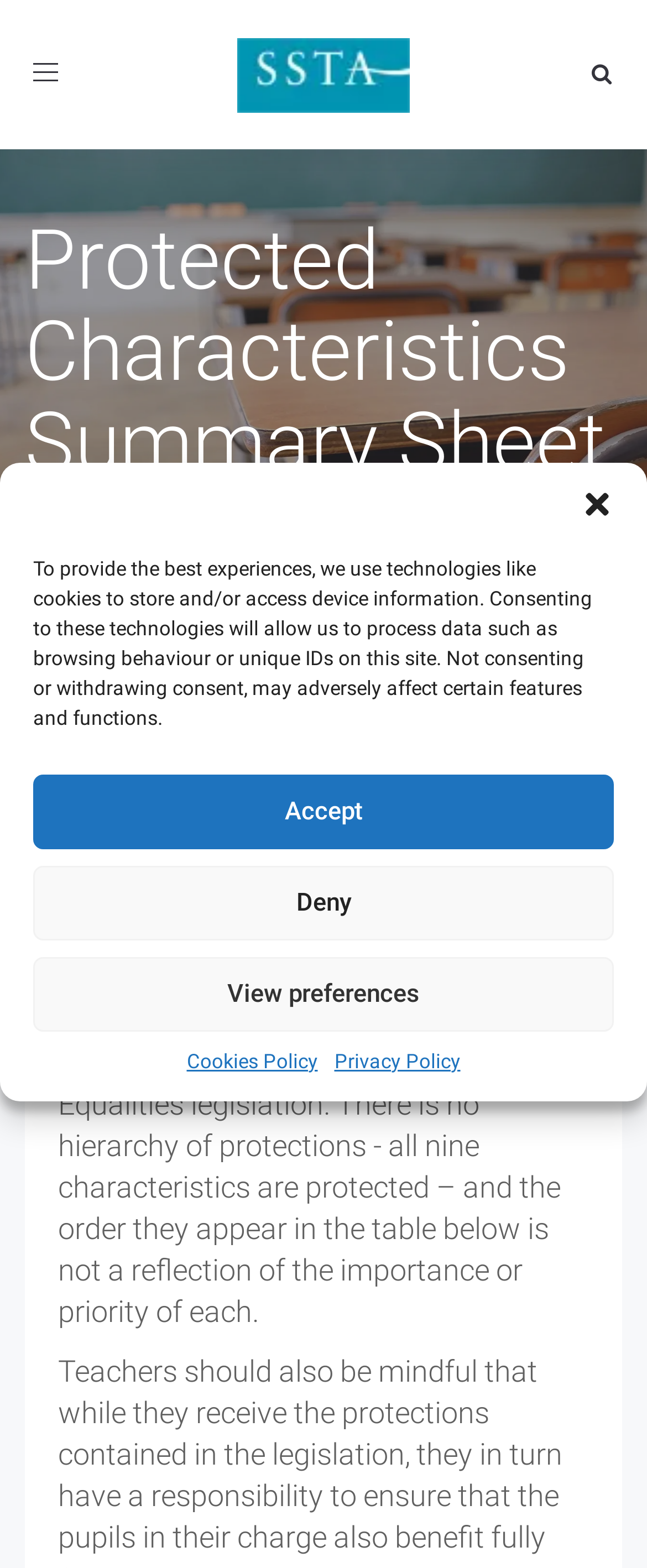Determine the coordinates of the bounding box for the clickable area needed to execute this instruction: "Toggle navigation".

[0.038, 0.034, 0.103, 0.061]